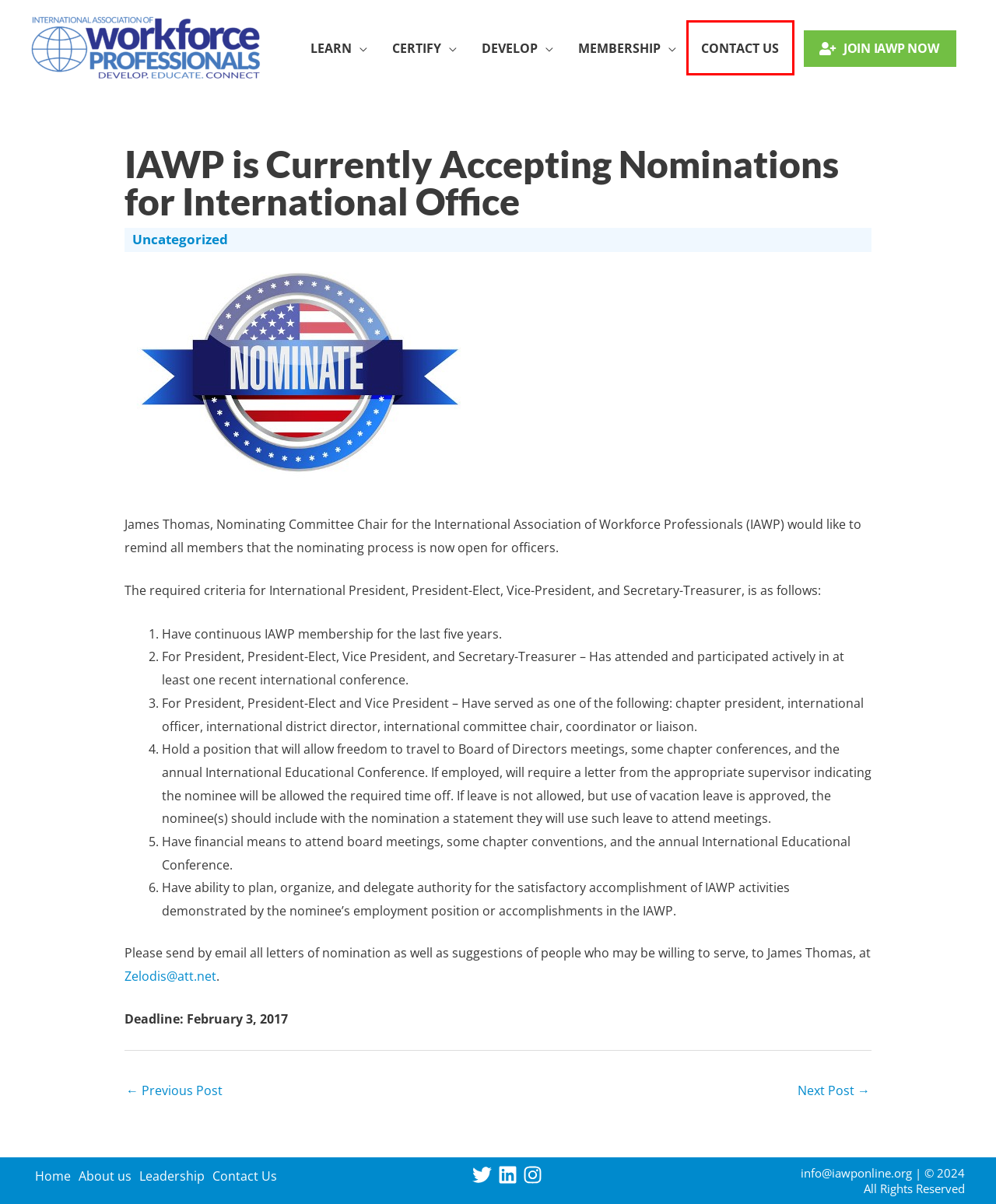You are given a screenshot of a webpage with a red rectangle bounding box around an element. Choose the best webpage description that matches the page after clicking the element in the bounding box. Here are the candidates:
A. Contact Us - IAWP
B. Home - IAWP
C. Join IAWP - IAWP
D. Home - Workforce Learn
E. About us - IAWP
F. Developing Social Media Strategies for Employment Assistance Programs - IAWP
G. Uncategorized Archives - IAWP
H. Leadership - IAWP

A